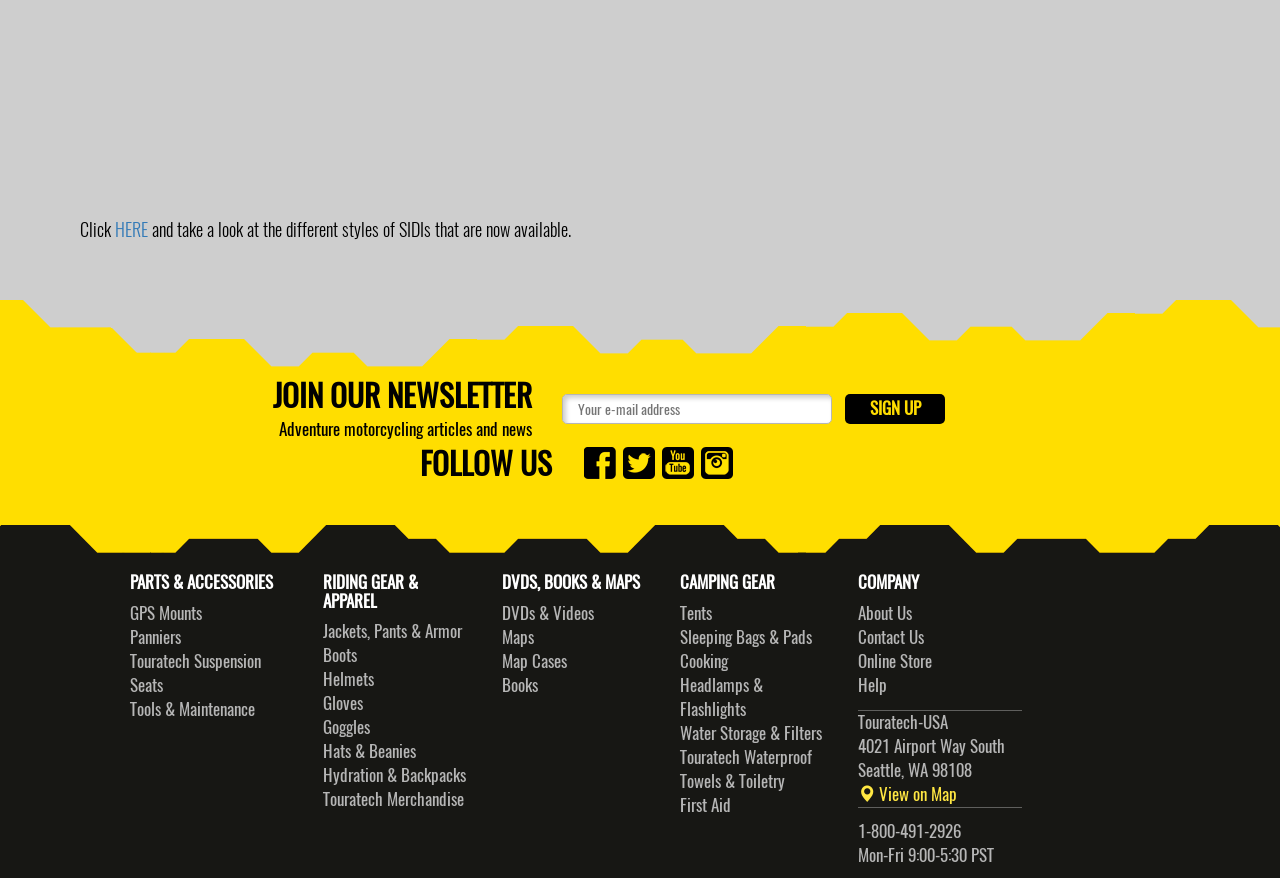Provide a single word or phrase to answer the given question: 
What is the company name?

Touratech-USA